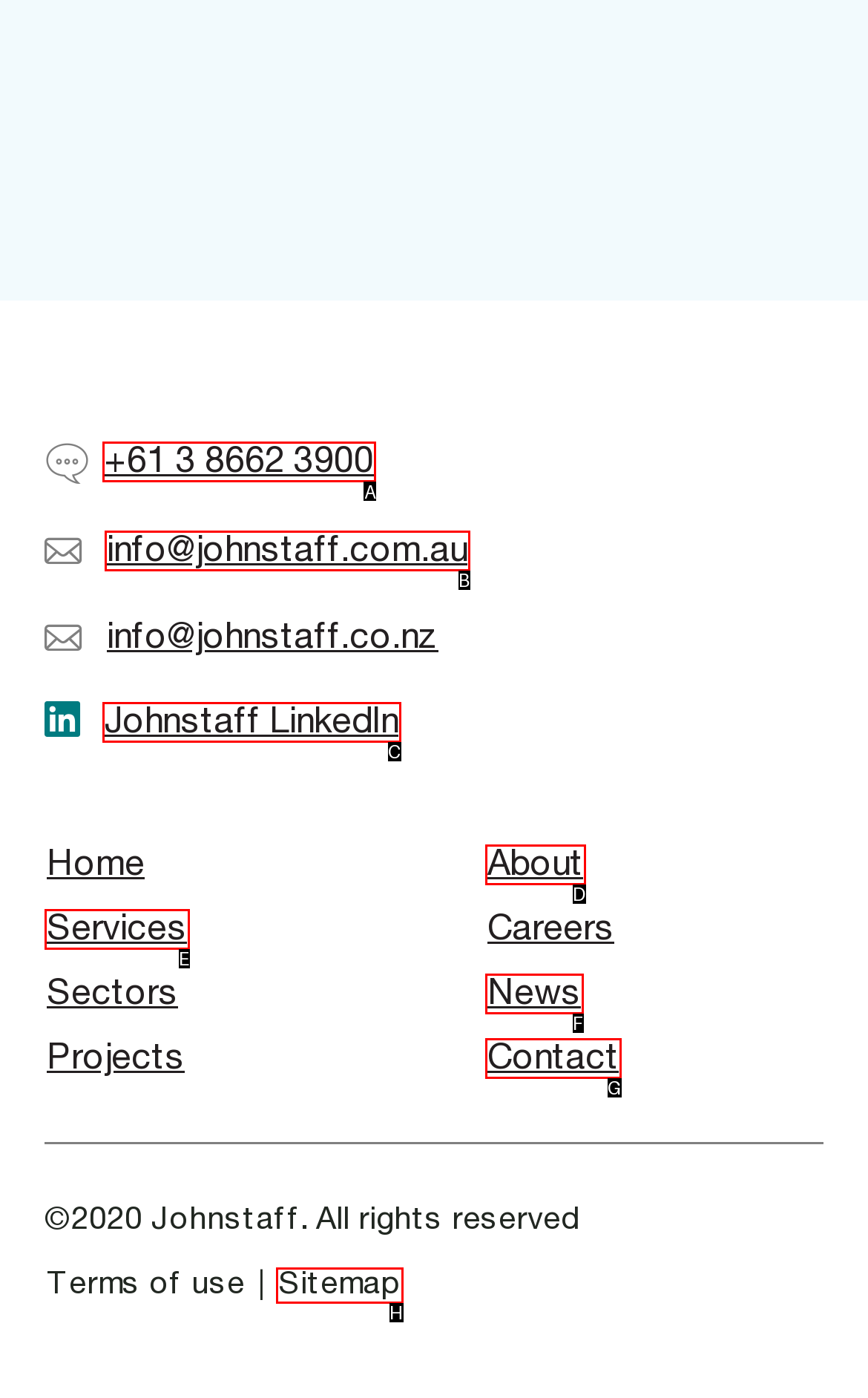Determine which HTML element should be clicked for this task: Call the office in Australia
Provide the option's letter from the available choices.

A